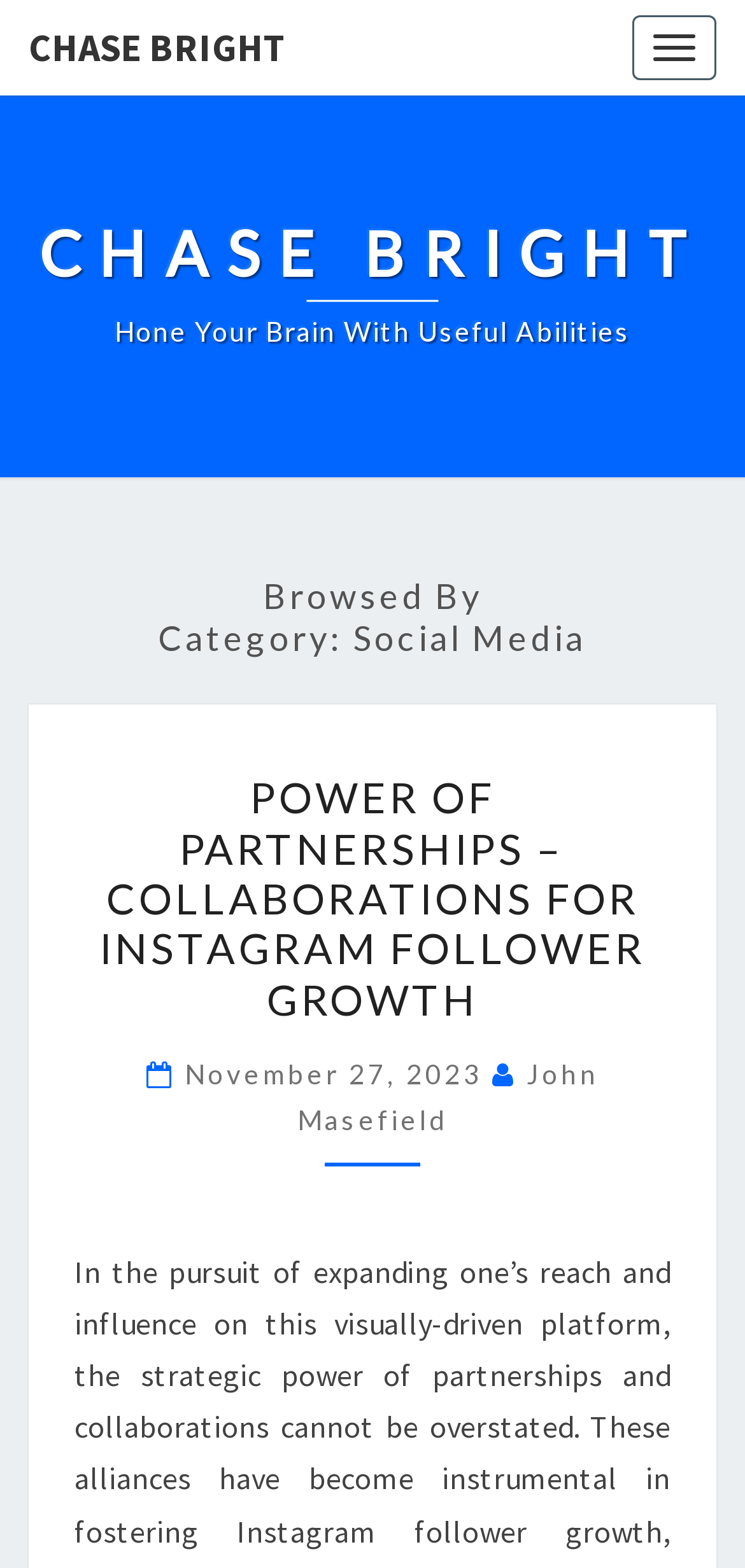Please provide a detailed answer to the question below based on the screenshot: 
When was the first article published?

The publication date of the first article can be found in the time element 'November 27, 2023' located within the link element 'November 27, 2023'. This indicates that the first article was published on November 27, 2023.